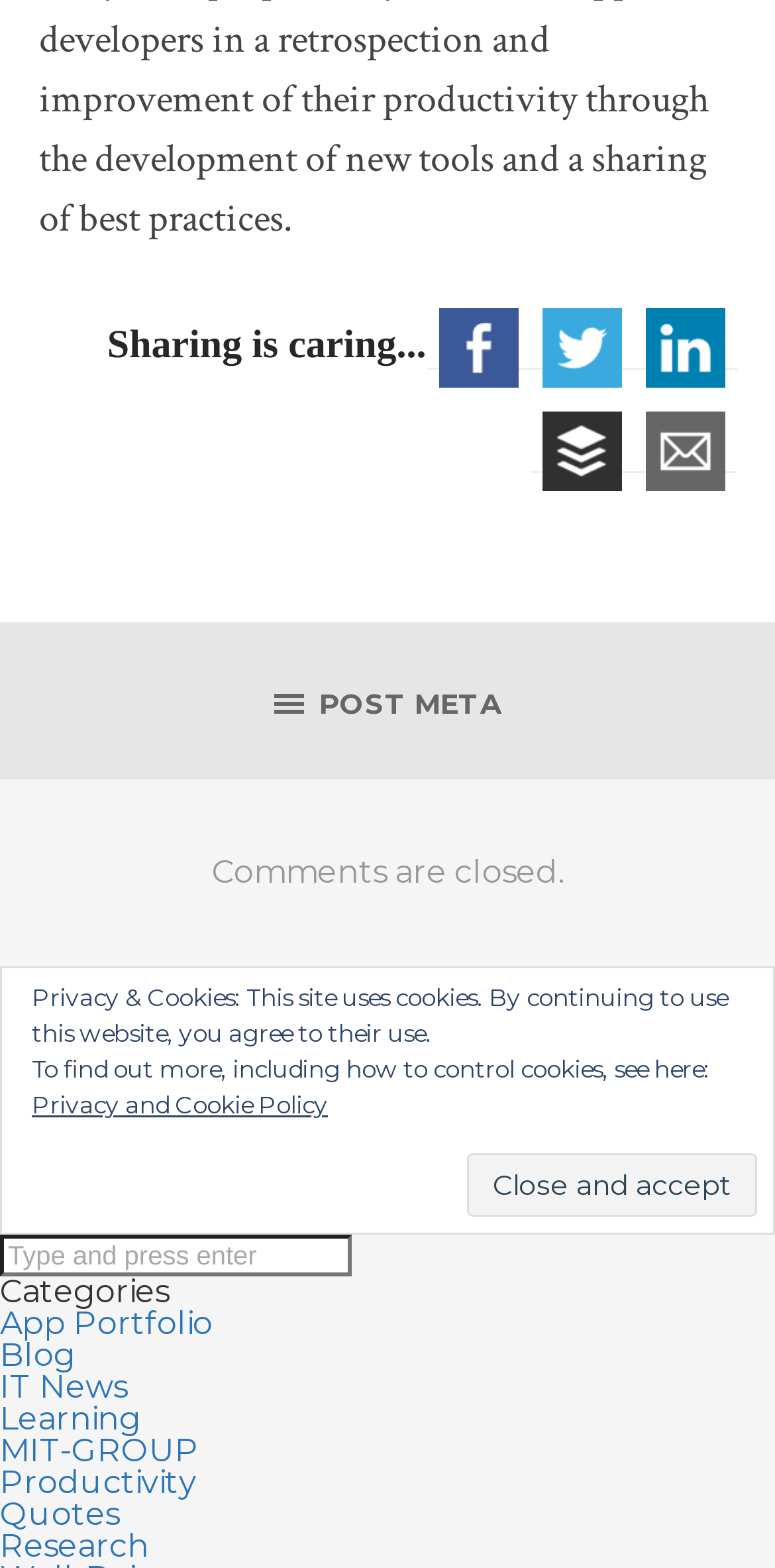Please determine the bounding box of the UI element that matches this description: Privacy and Cookie Policy. The coordinates should be given as (top-left x, top-left y, bottom-right x, bottom-right y), with all values between 0 and 1.

[0.041, 0.695, 0.423, 0.714]